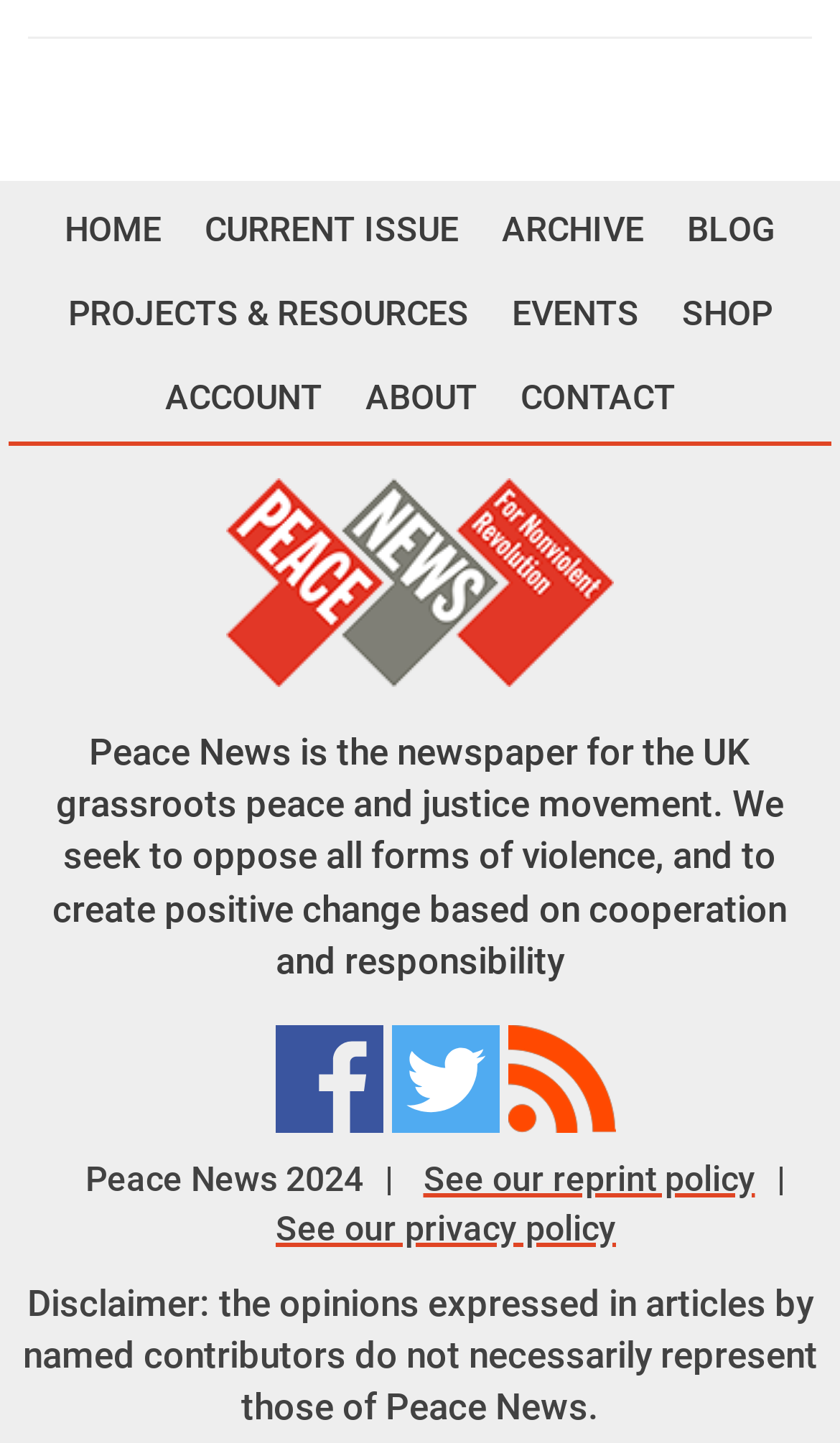Could you provide the bounding box coordinates for the portion of the screen to click to complete this instruction: "subscribe to RSS"?

[0.606, 0.732, 0.733, 0.76]